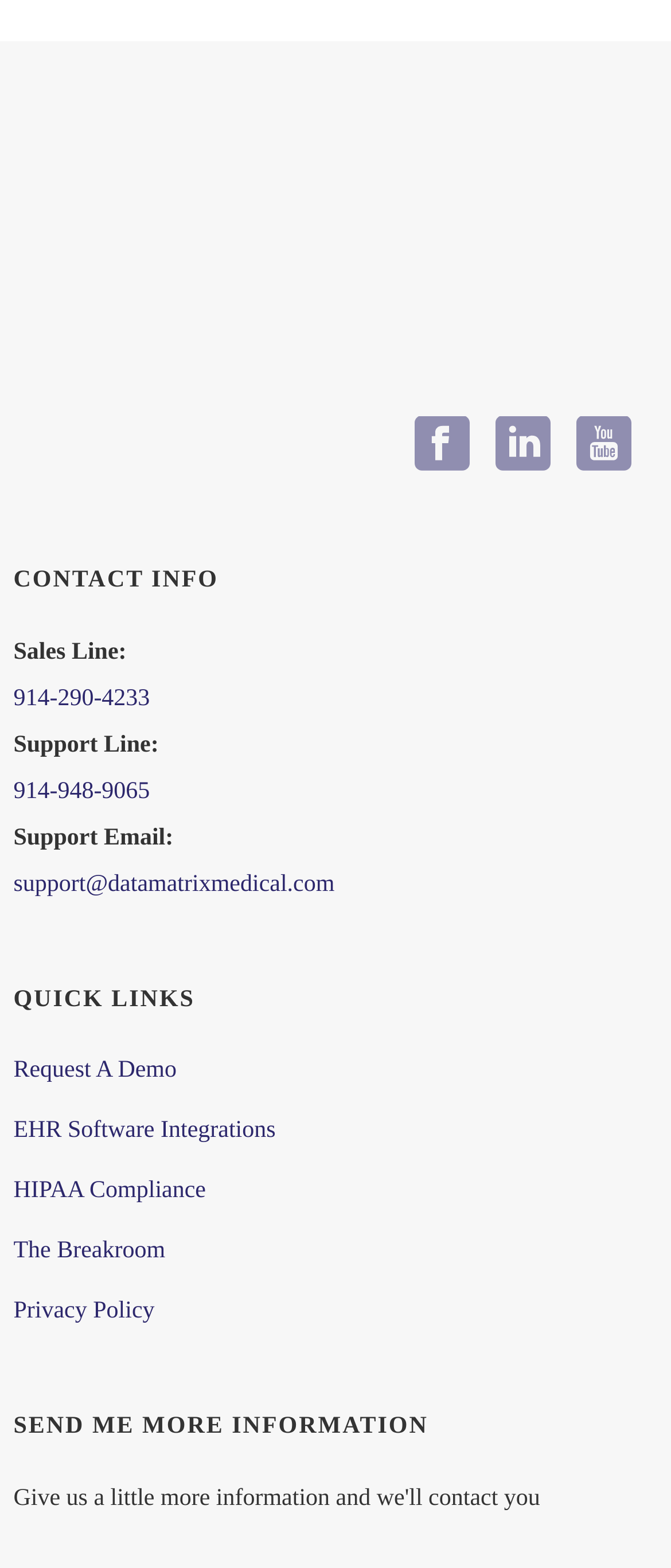Use the details in the image to answer the question thoroughly: 
How many social media platforms can you follow the company on?

I counted the number of social media links at the top of the page, which are 'Follow Us on facebook', 'Follow Us on linkedin', and 'Follow Us on youtube', totaling 3 platforms.